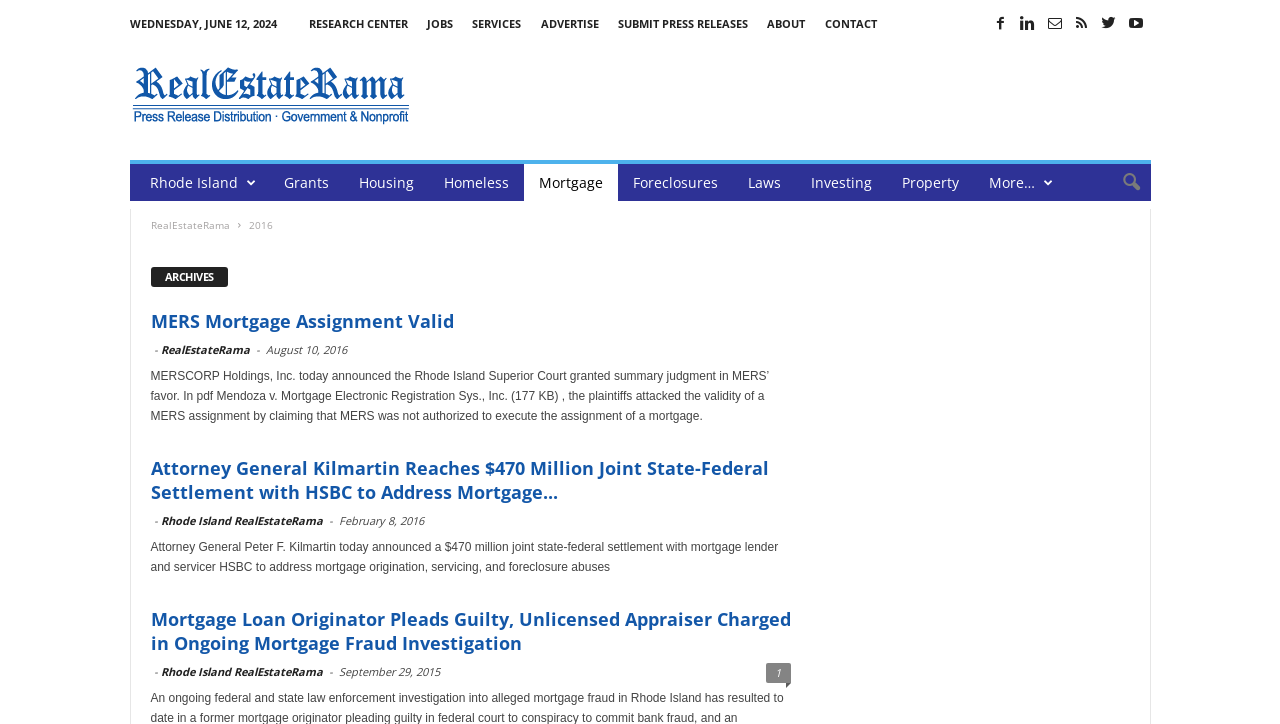Provide the bounding box coordinates for the area that should be clicked to complete the instruction: "Click on the 'More…' button".

[0.772, 0.239, 0.808, 0.265]